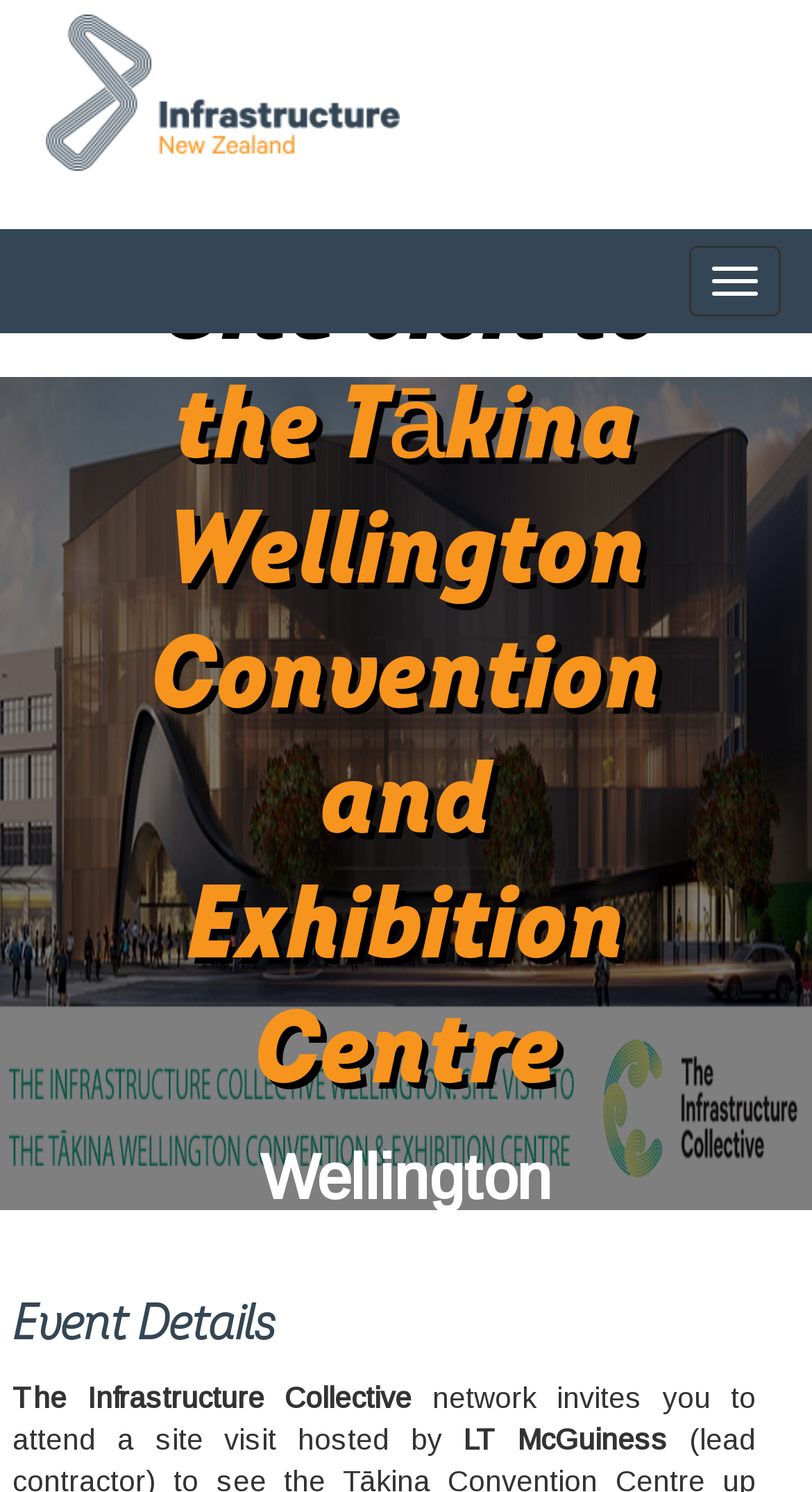Determine the bounding box coordinates for the UI element matching this description: "Toggle navigation".

[0.849, 0.165, 0.962, 0.212]